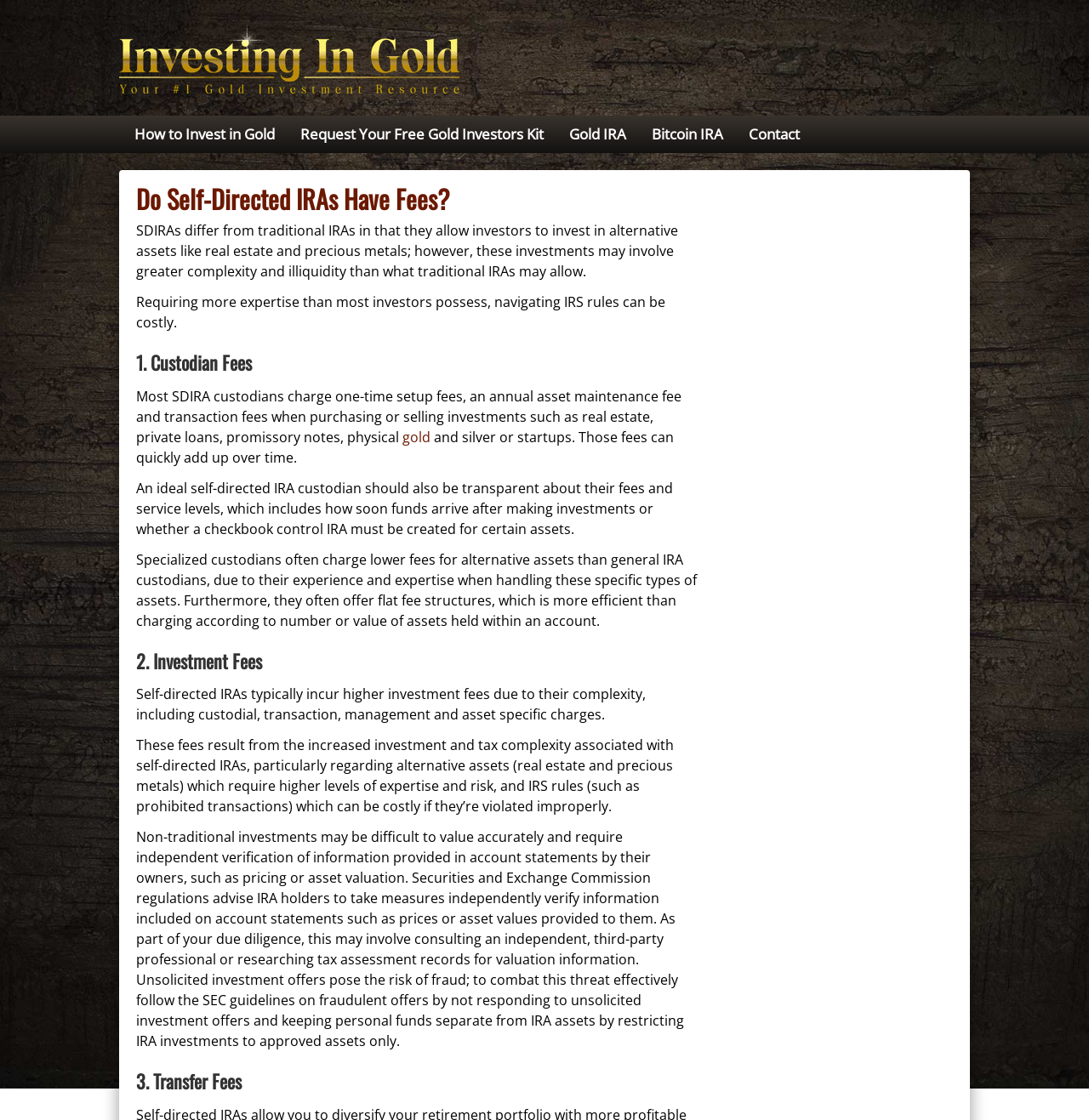What is the risk of unsolicited investment offers? Look at the image and give a one-word or short phrase answer.

Fraud